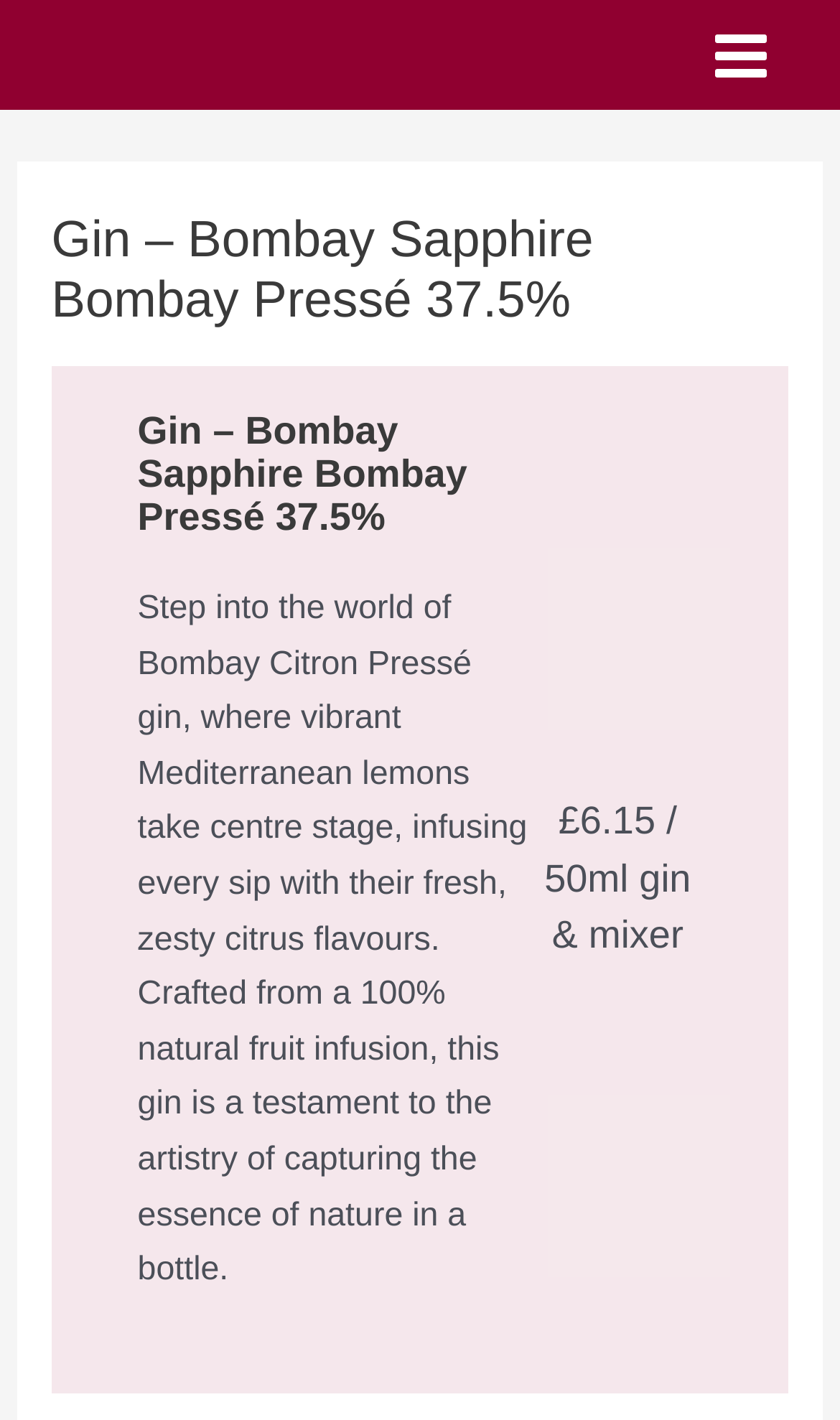What is the flavor profile of Bombay Citron Pressé gin?
Please respond to the question with a detailed and well-explained answer.

Based on the webpage, the flavor profile of Bombay Citron Pressé gin is described as 'fresh, zesty citrus' which is mentioned in the text 'where vibrant Mediterranean lemons take centre stage, infusing every sip with their fresh, zesty citrus flavours'.